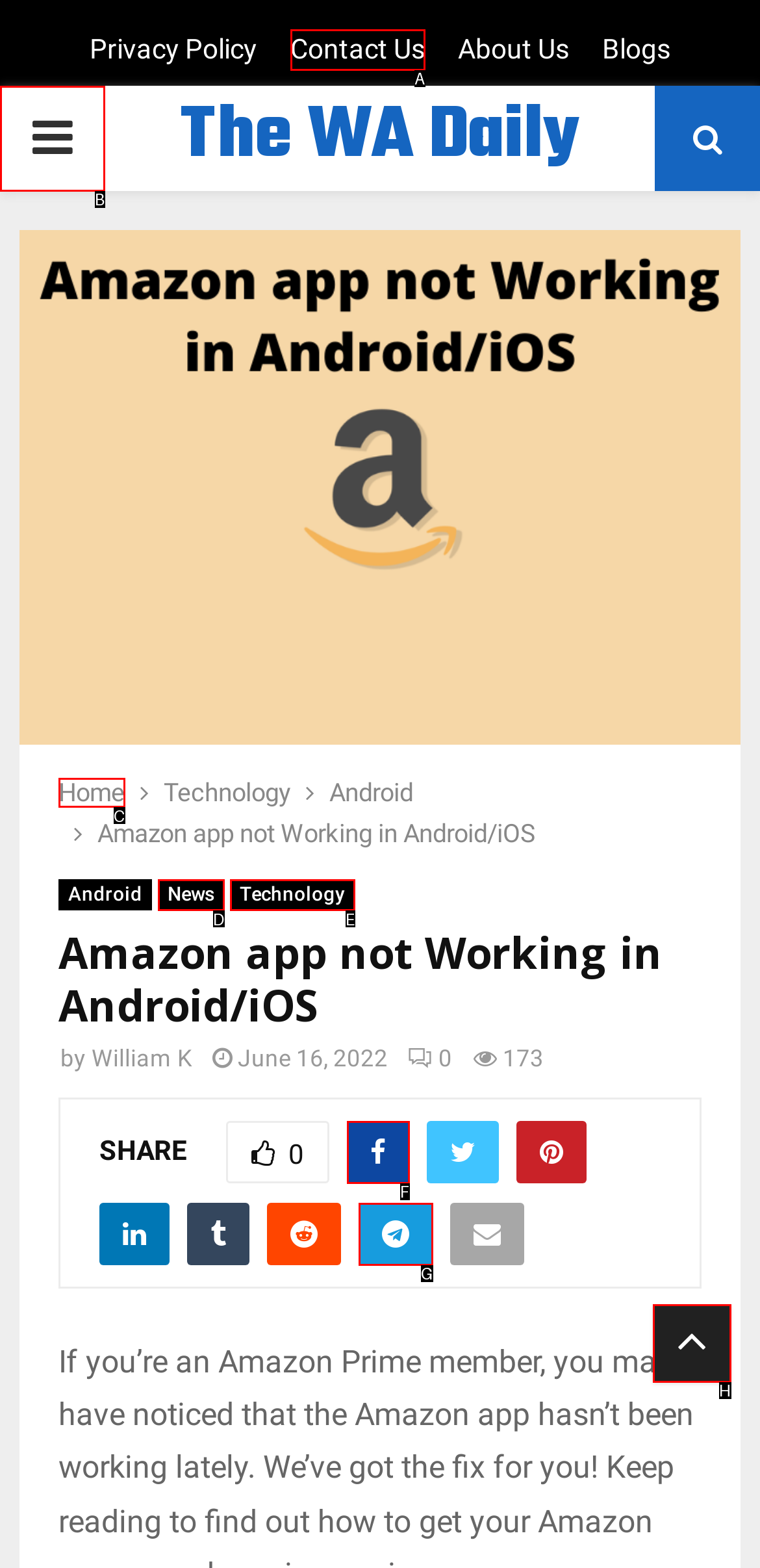Select the UI element that should be clicked to execute the following task: Click the 'PRIMARY MENU' button
Provide the letter of the correct choice from the given options.

B